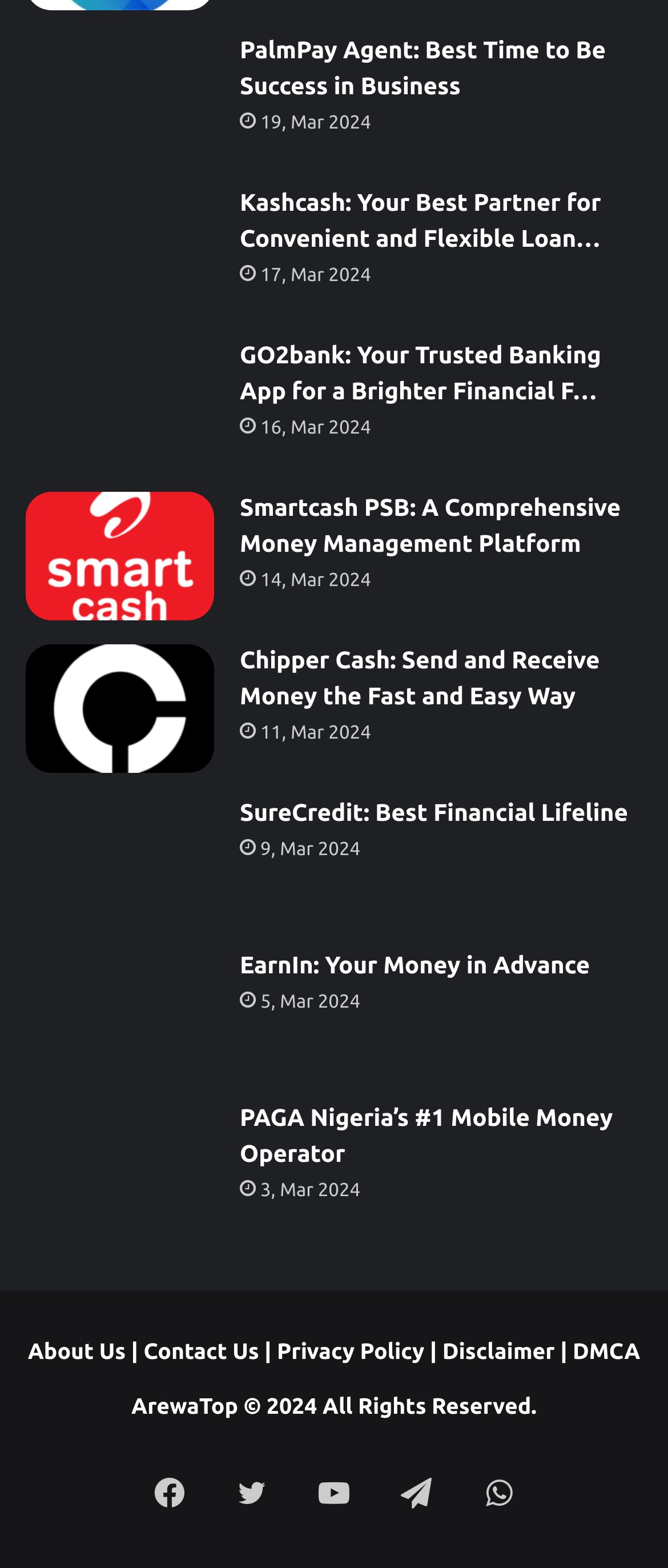Please specify the coordinates of the bounding box for the element that should be clicked to carry out this instruction: "Click on PalmPay Agent: Best Time to Be Success in Business". The coordinates must be four float numbers between 0 and 1, formatted as [left, top, right, bottom].

[0.038, 0.022, 0.321, 0.104]